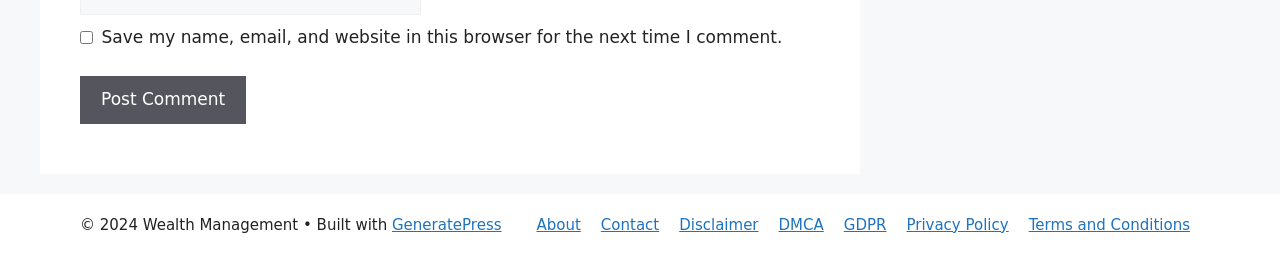What is the purpose of the checkbox?
Please use the image to provide a one-word or short phrase answer.

Save comment information